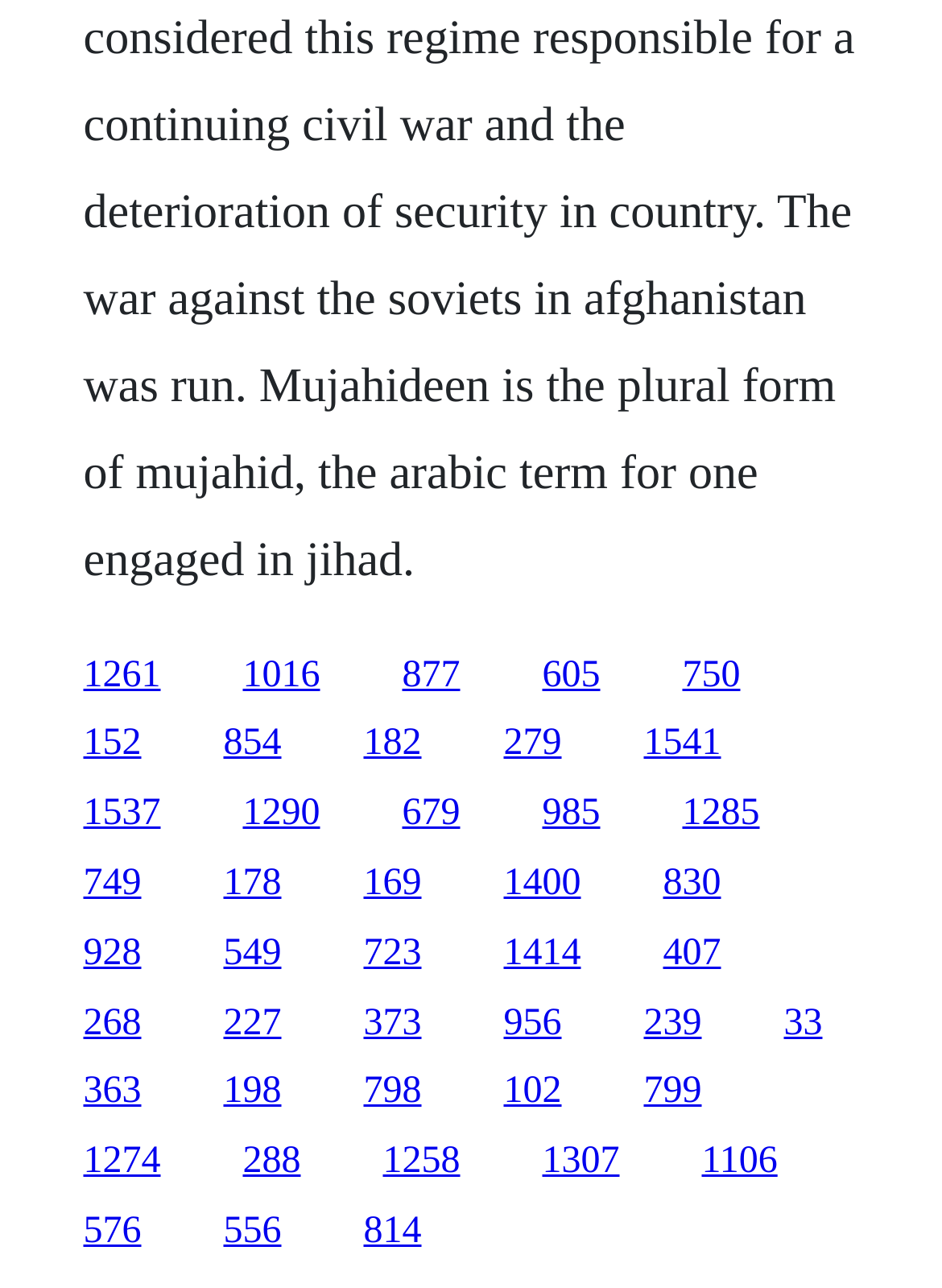Given the element description "1541" in the screenshot, predict the bounding box coordinates of that UI element.

[0.683, 0.562, 0.765, 0.594]